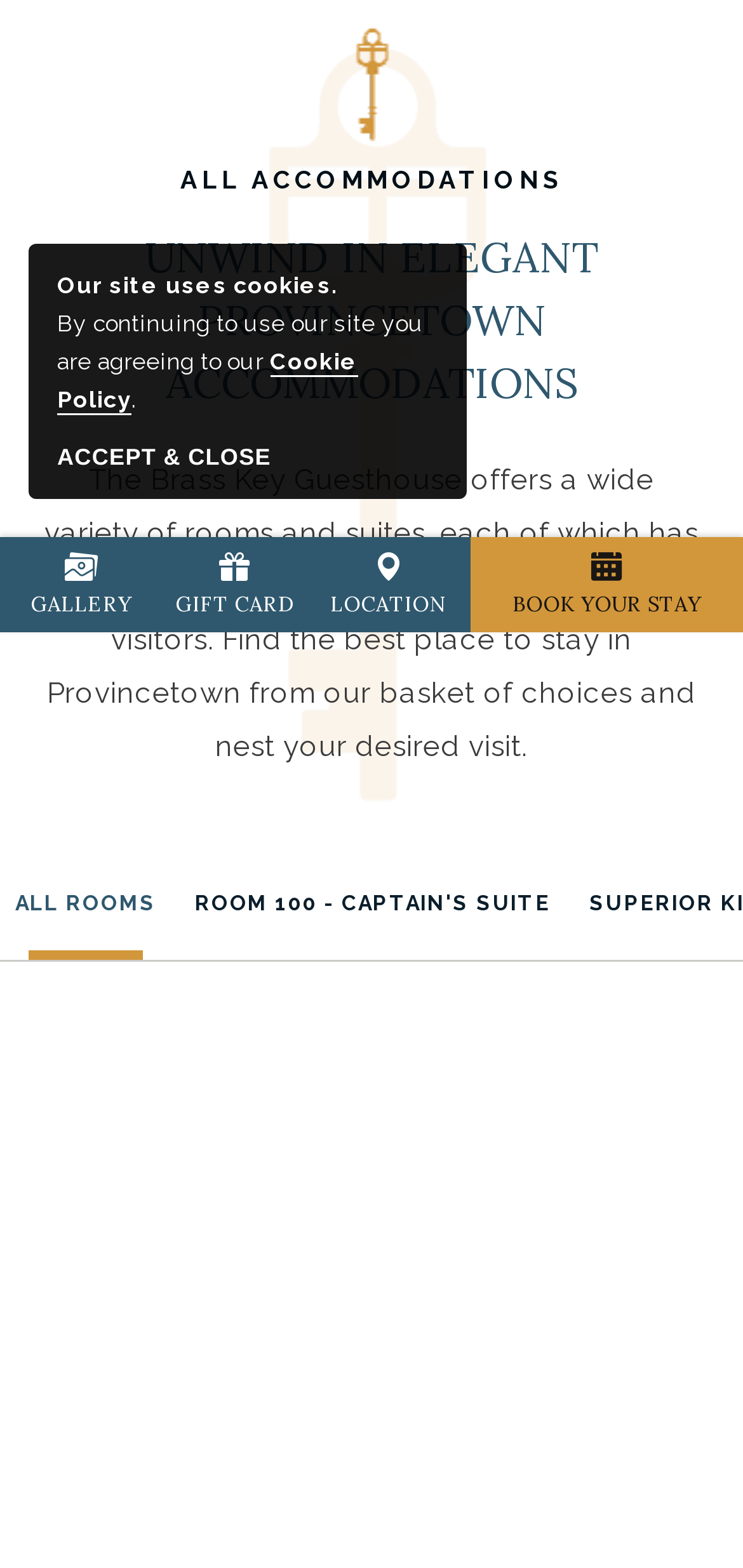Given the element description Book Your Stay, predict the bounding box coordinates for the UI element in the webpage screenshot. The format should be (top-left x, top-left y, bottom-right x, bottom-right y), and the values should be between 0 and 1.

[0.633, 0.343, 1.0, 0.403]